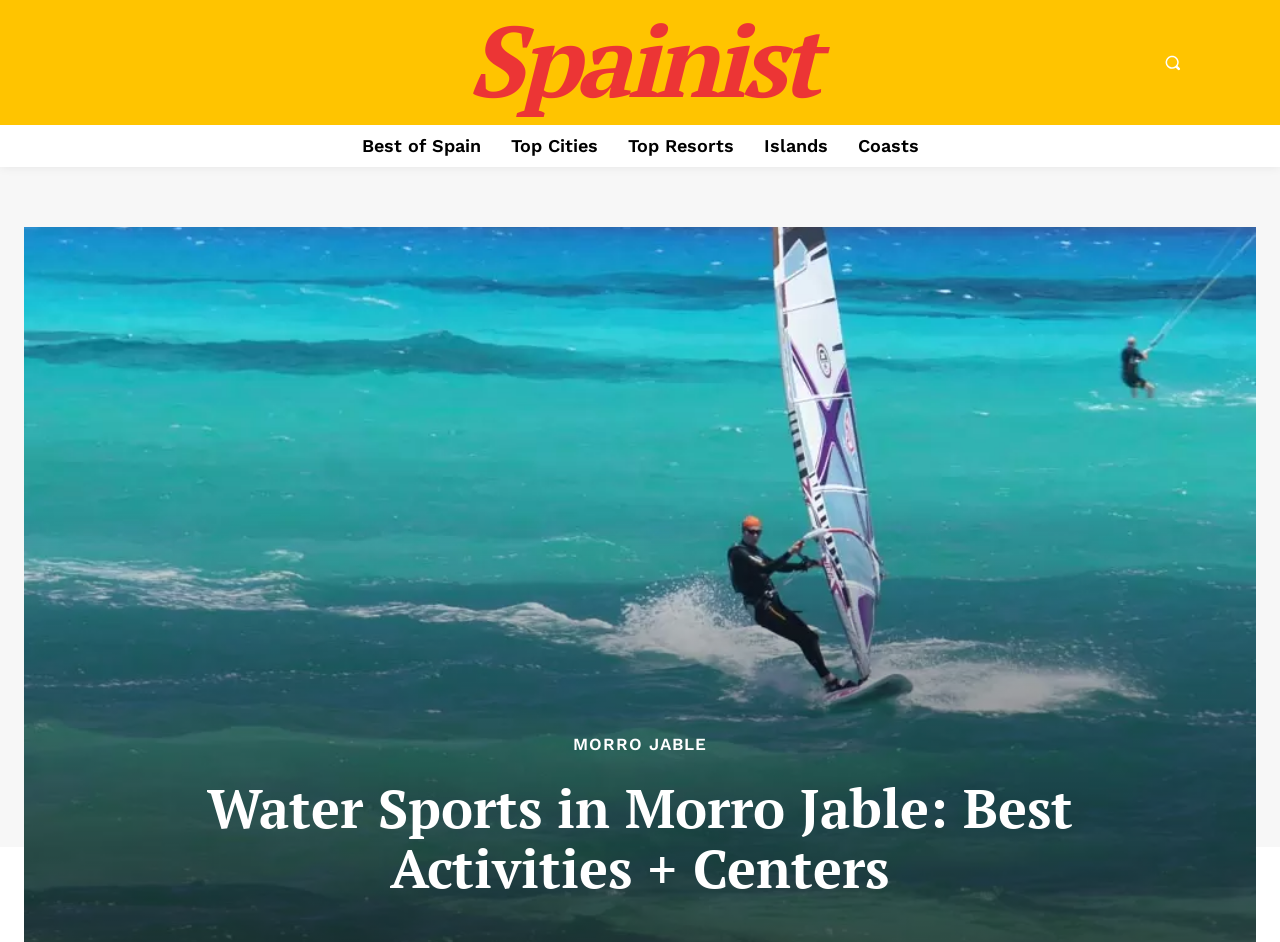Determine the bounding box coordinates for the area that needs to be clicked to fulfill this task: "explore MORRO JABLE". The coordinates must be given as four float numbers between 0 and 1, i.e., [left, top, right, bottom].

[0.448, 0.782, 0.552, 0.8]